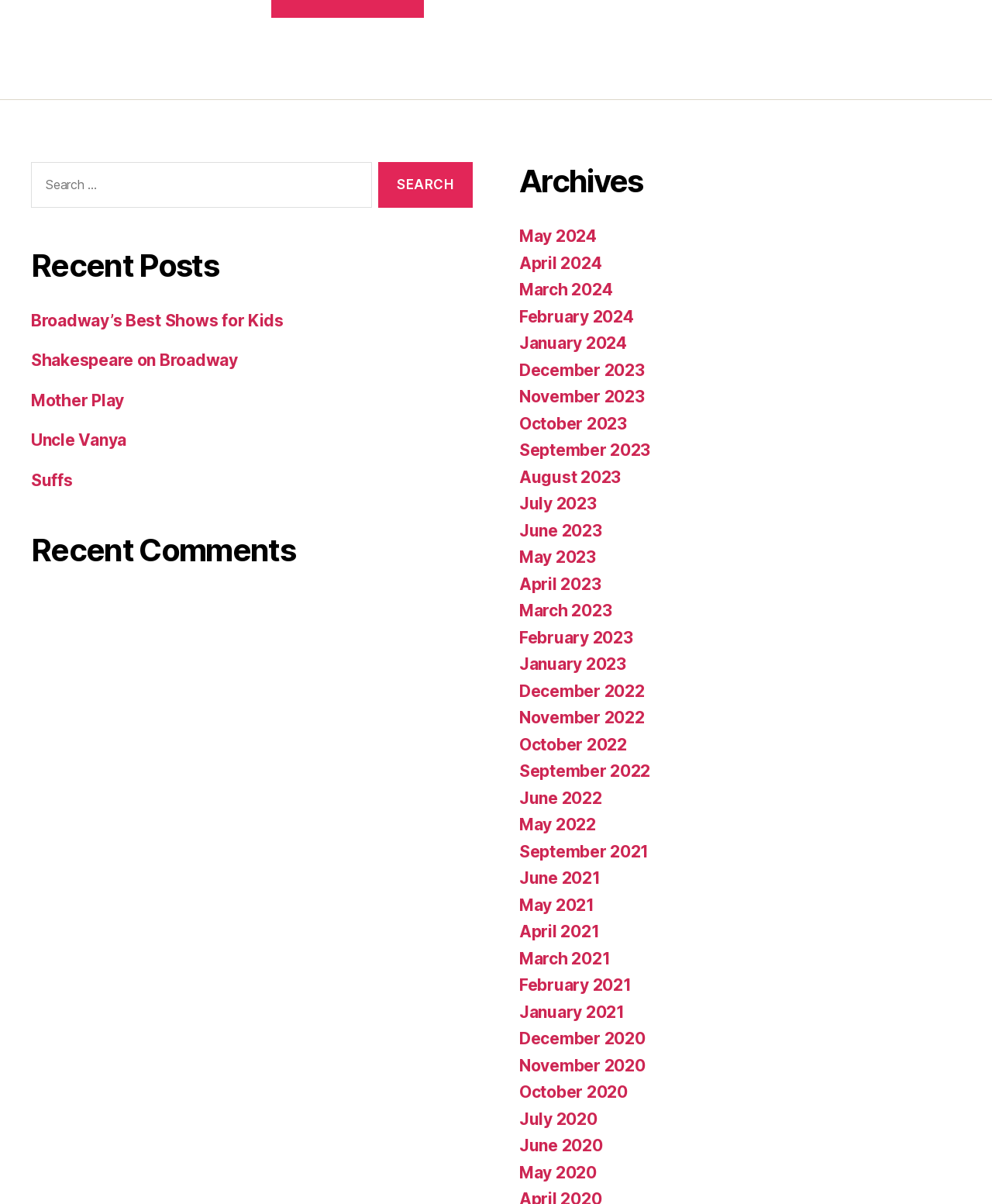Please find the bounding box coordinates of the clickable region needed to complete the following instruction: "View recent posts". The bounding box coordinates must consist of four float numbers between 0 and 1, i.e., [left, top, right, bottom].

[0.031, 0.205, 0.477, 0.237]